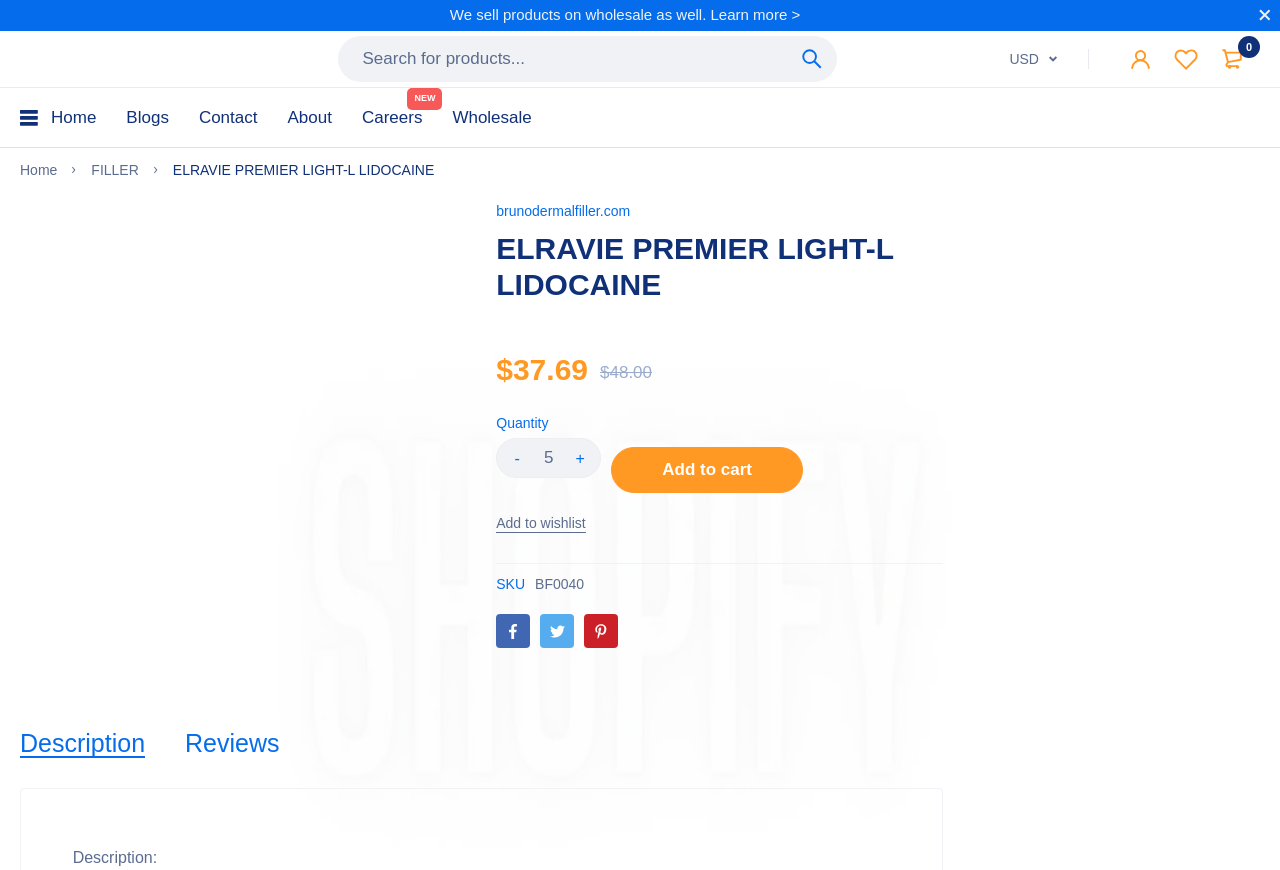Please locate the bounding box coordinates of the region I need to click to follow this instruction: "Learn more about wholesale".

[0.351, 0.007, 0.625, 0.026]